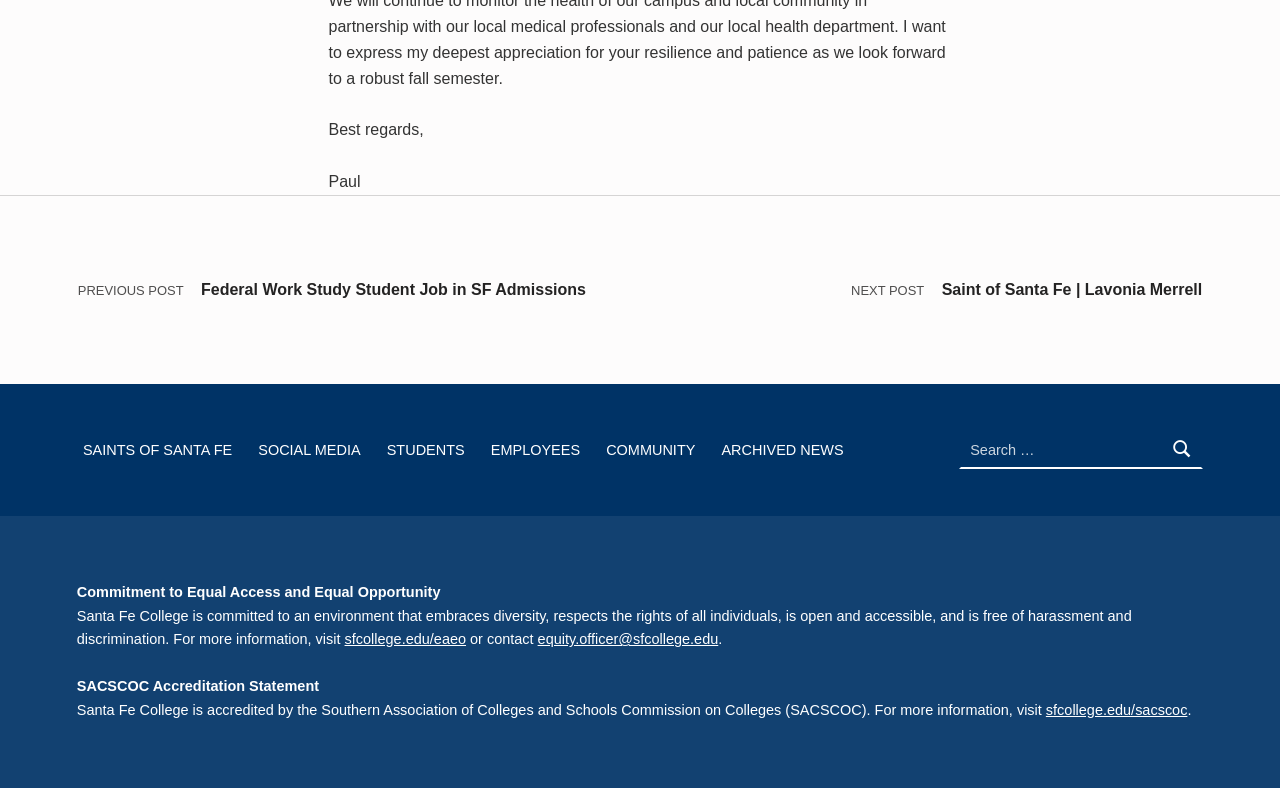What is the purpose of the link at the top?
Please give a detailed and elaborate explanation in response to the question.

The link at the top with the text 'Skip back to main navigation' is intended to allow users to quickly navigate back to the main navigation section of the page, as indicated by its text and position at the top of the page.